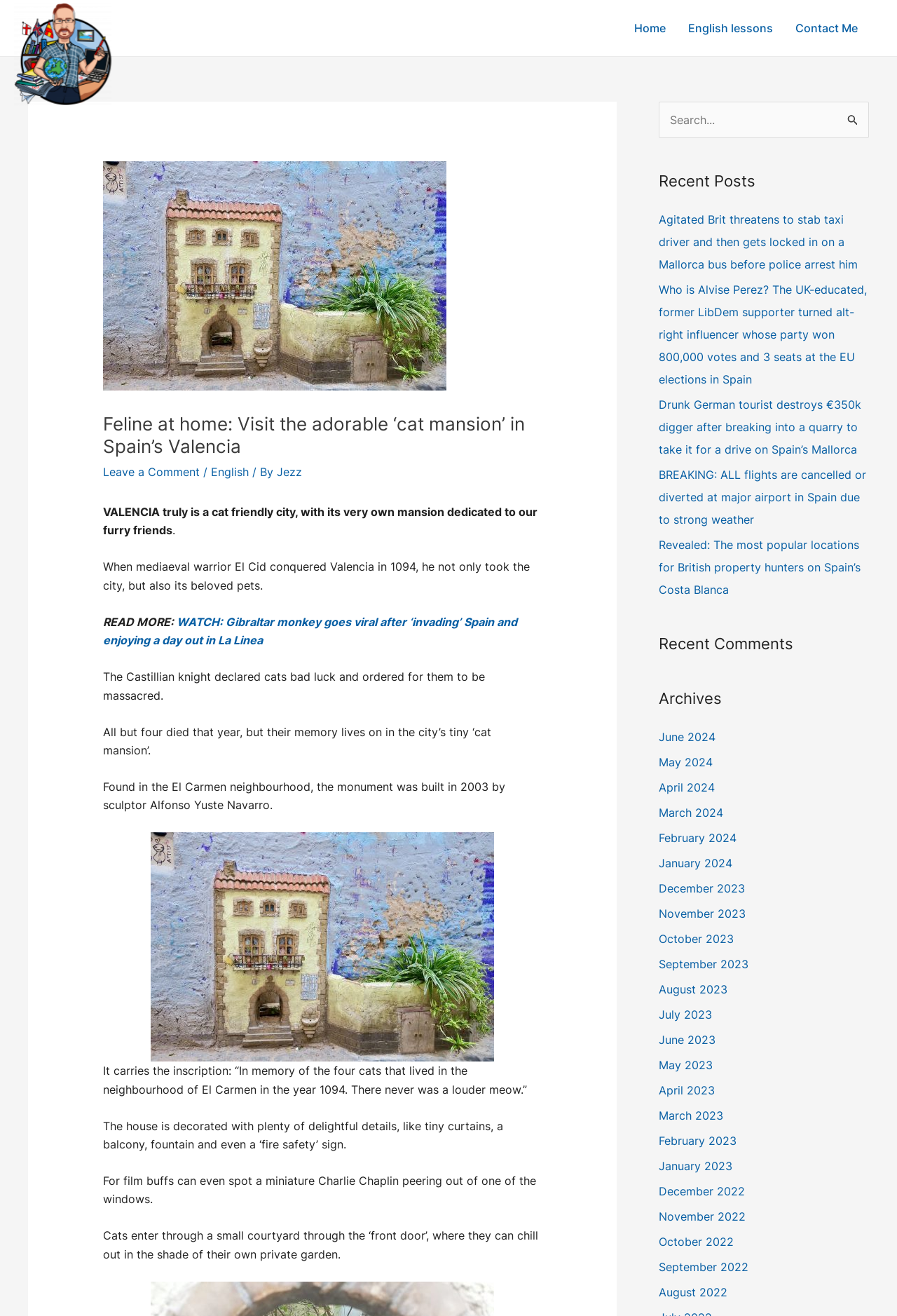Find the bounding box coordinates of the element you need to click on to perform this action: 'Click the 'Contact' link'. The coordinates should be represented by four float values between 0 and 1, in the format [left, top, right, bottom].

None